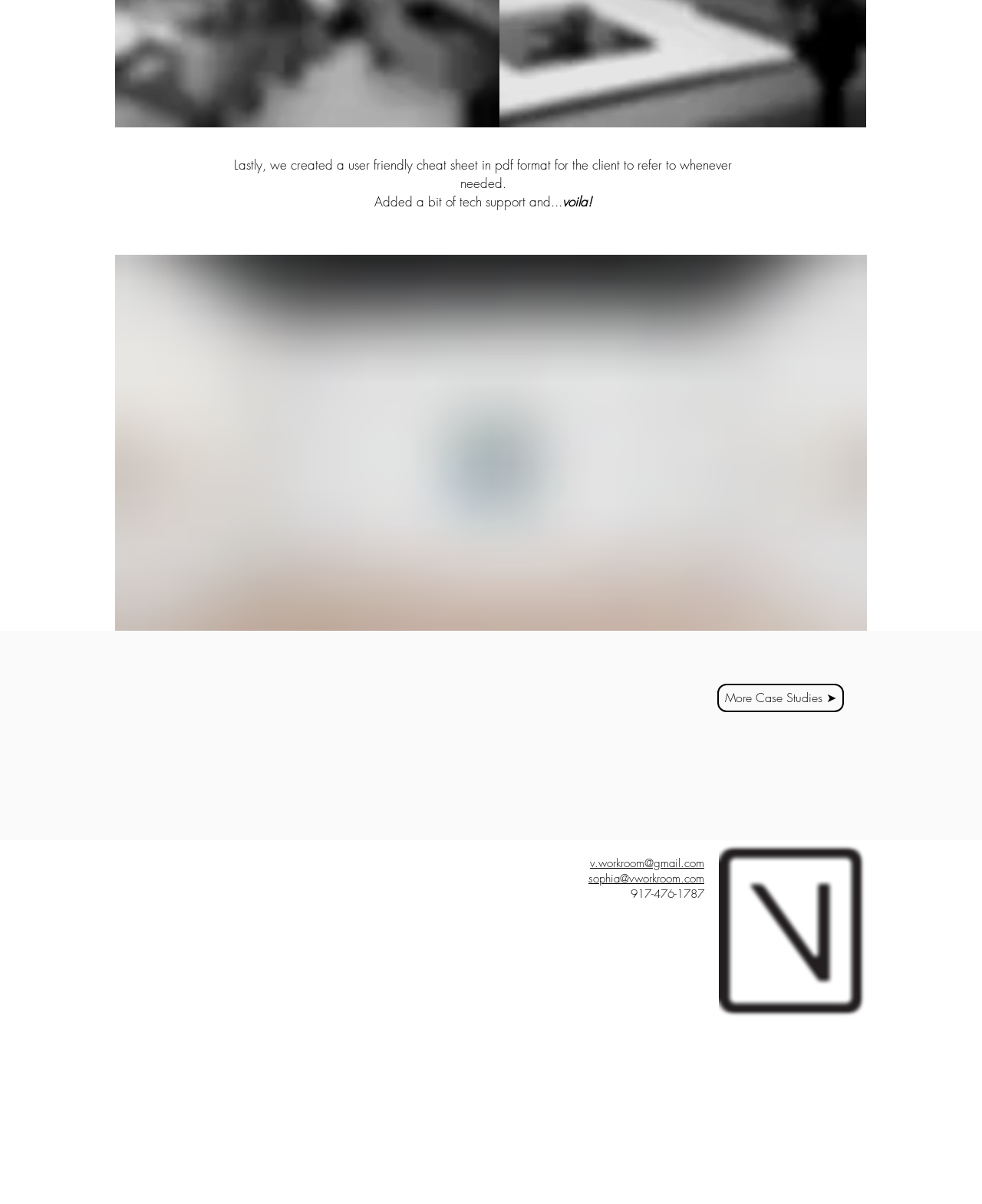Given the element description, predict the bounding box coordinates in the format (top-left x, top-left y, bottom-right x, bottom-right y), using floating point numbers between 0 and 1: More Case Studies ➤

[0.73, 0.568, 0.859, 0.591]